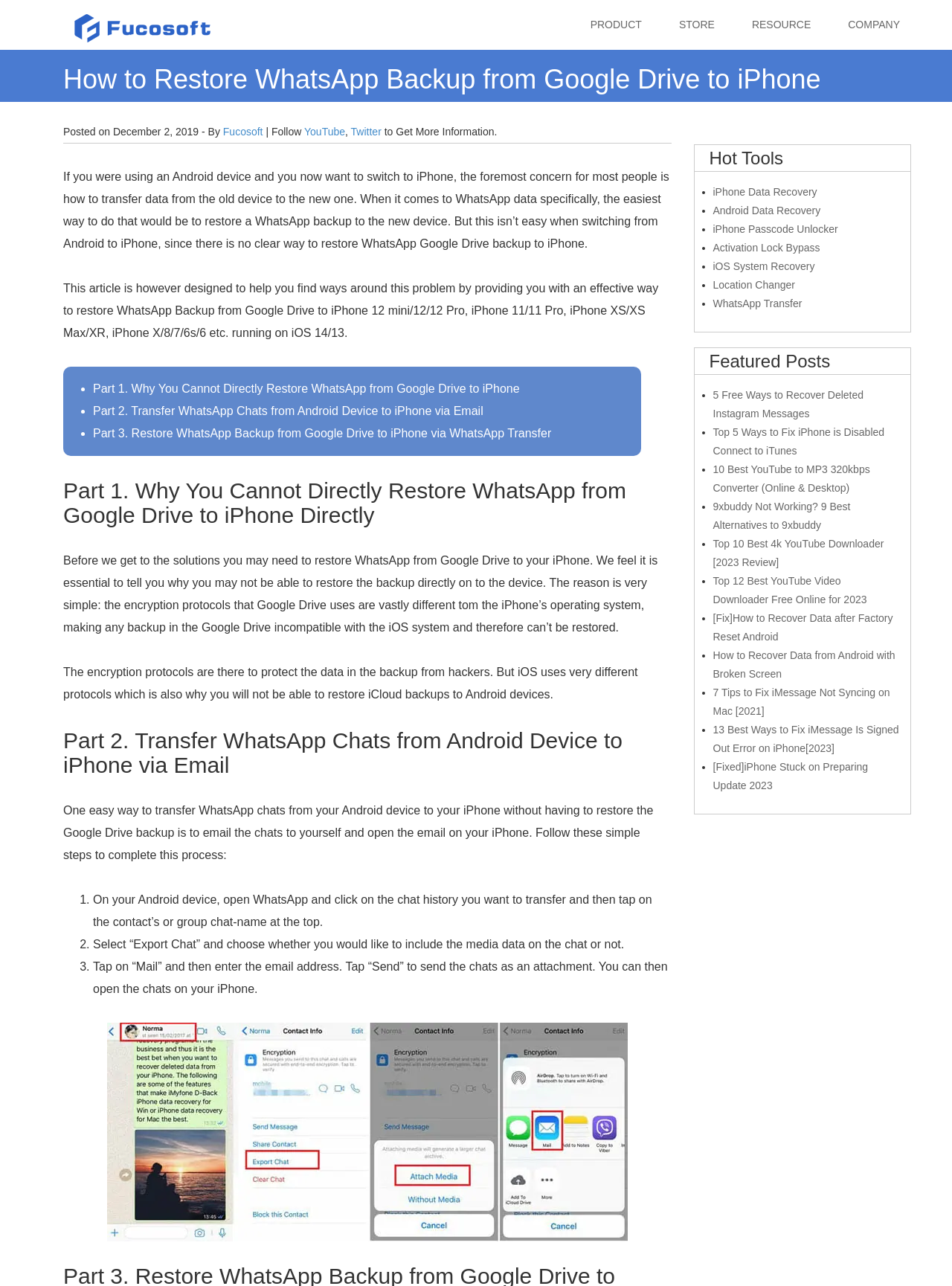Pinpoint the bounding box coordinates of the clickable element needed to complete the instruction: "Click on the 'PRODUCT' link". The coordinates should be provided as four float numbers between 0 and 1: [left, top, right, bottom].

[0.62, 0.0, 0.674, 0.039]